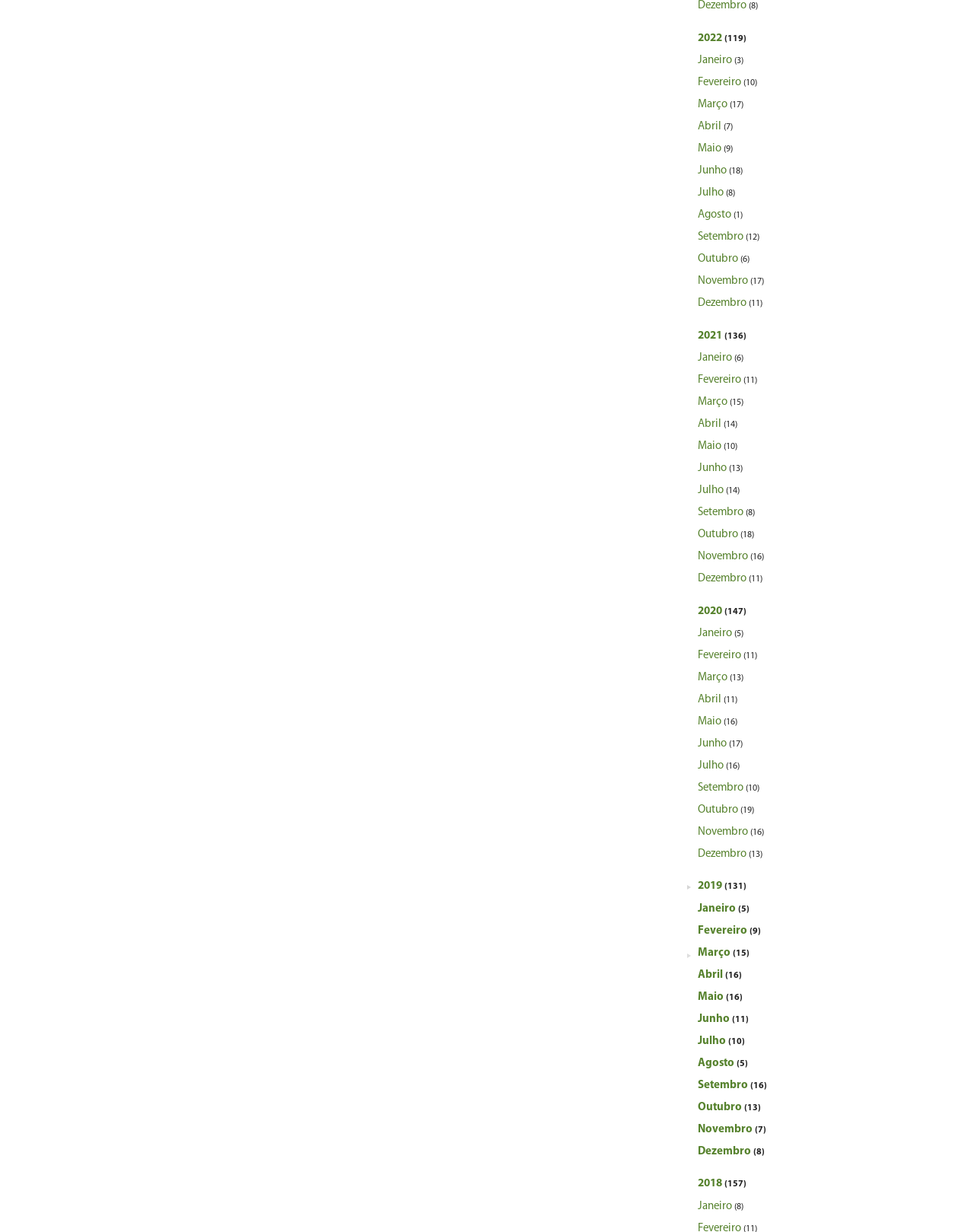Find the UI element described as: "Novembro (16)" and predict its bounding box coordinates. Ensure the coordinates are four float numbers between 0 and 1, [left, top, right, bottom].

[0.716, 0.447, 0.784, 0.457]